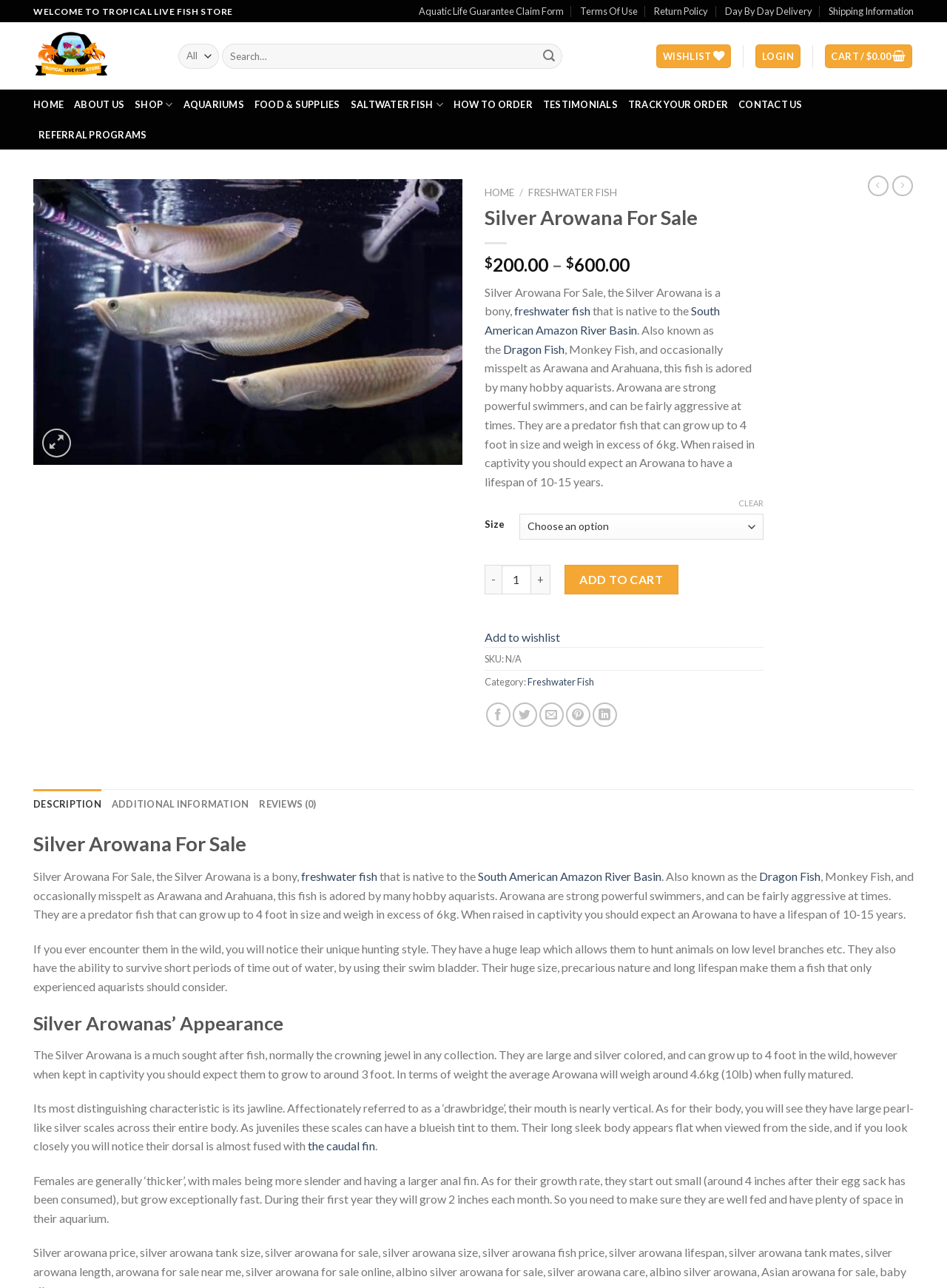Locate the bounding box coordinates of the region to be clicked to comply with the following instruction: "Change product quantity". The coordinates must be four float numbers between 0 and 1, in the form [left, top, right, bottom].

[0.53, 0.438, 0.561, 0.462]